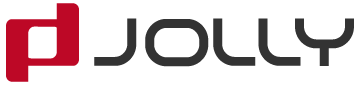Explain what is happening in the image with as much detail as possible.

The image features the logo of Dongguan Jolly Industries Limited, a company known for its production of phone accessories. The logo incorporates the word "Jolly," displayed in a sleek, modern font with a distinct red and black color scheme. The design aims to convey a sense of professionalism and innovation, reflecting the company's dedication to quality and customer satisfaction in the mobile accessory market. This logo may be used on the company's website and promotional materials to establish brand identity and recognition.